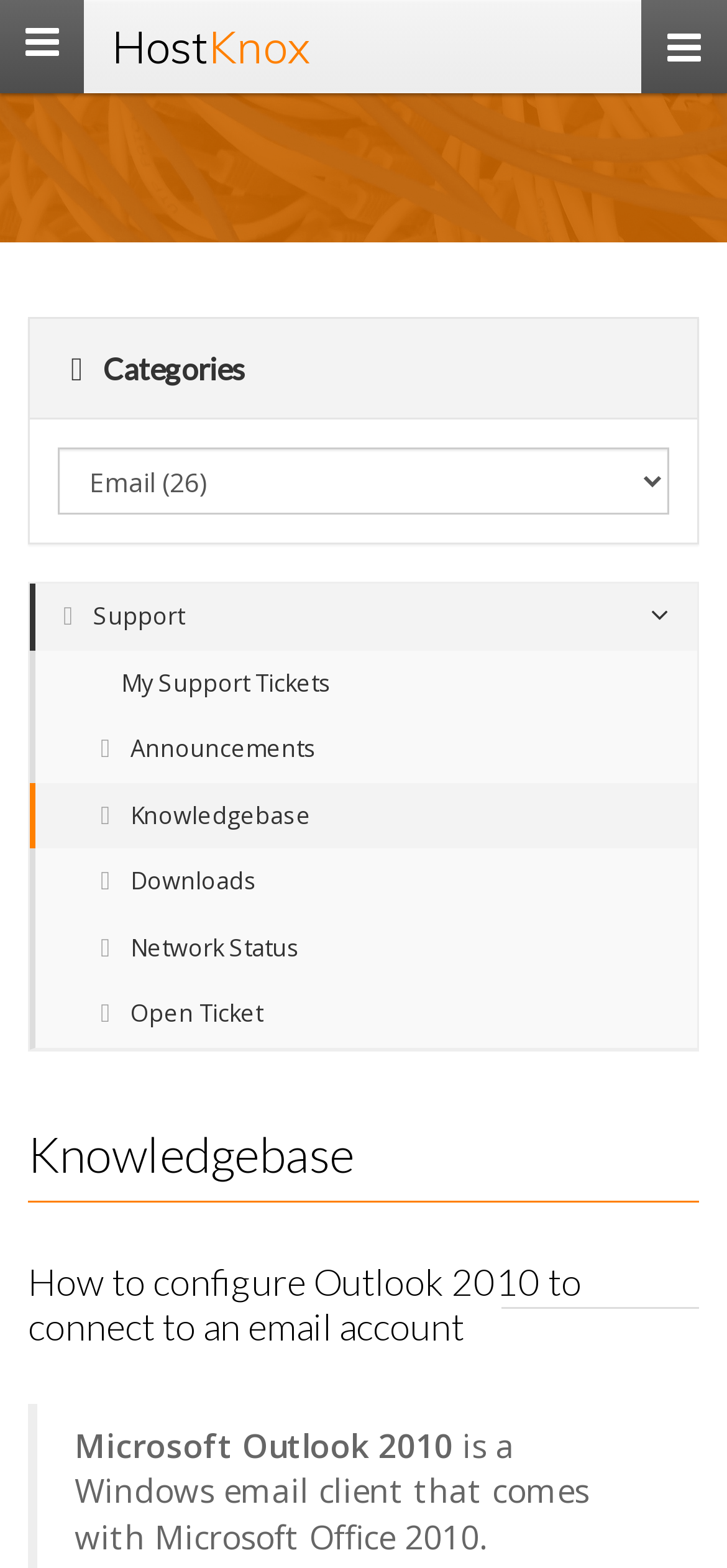Kindly provide the bounding box coordinates of the section you need to click on to fulfill the given instruction: "View the Knowledgebase".

[0.041, 0.499, 0.959, 0.541]